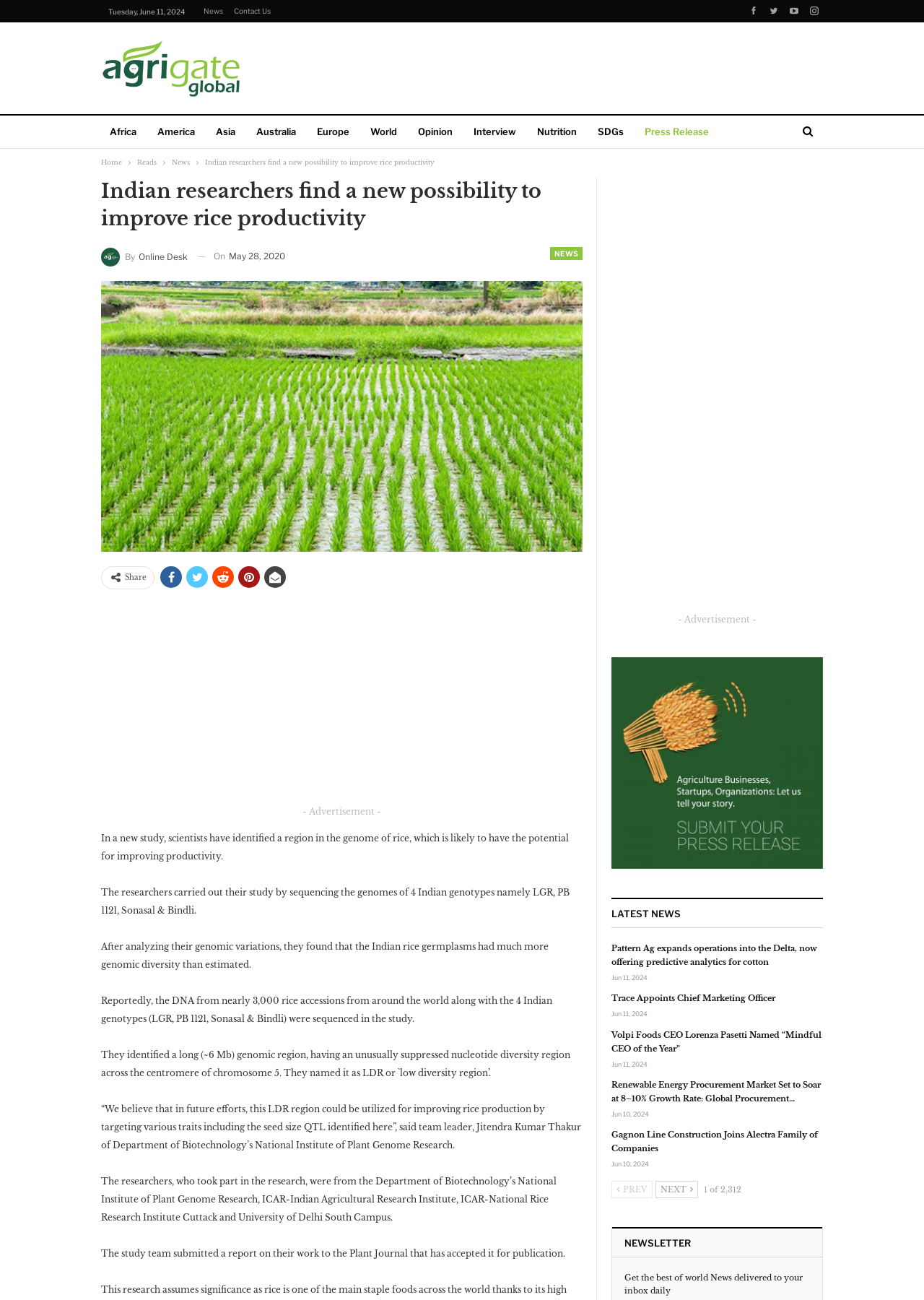Please locate the bounding box coordinates of the element that should be clicked to complete the given instruction: "Subscribe to the newsletter".

[0.676, 0.951, 0.748, 0.96]